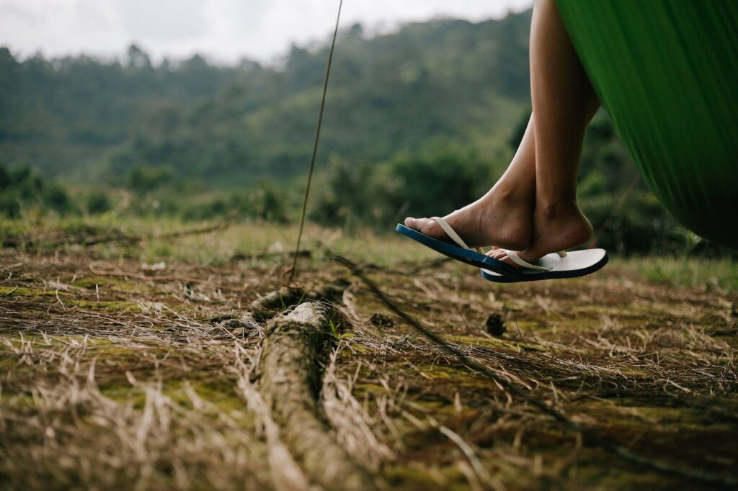Provide a rich and detailed narrative of the image.

The image captures a serene outdoor scene with a close-up of a person's feet wearing blue and white flip-flops, suspended slightly above the ground. The individual is sitting in a relaxed position, with a lush, green backdrop that features hills and trees, emphasizing a connection to nature. The setting suggests a leisurely day outdoors, perfect for showcasing the comfort and convenience of flip-flops, which are ideal for quick outings or relaxing moments. This footwear not only enhances one’s posture but also supports foot health by allowing for natural movement, making them a popular choice for casual wear.